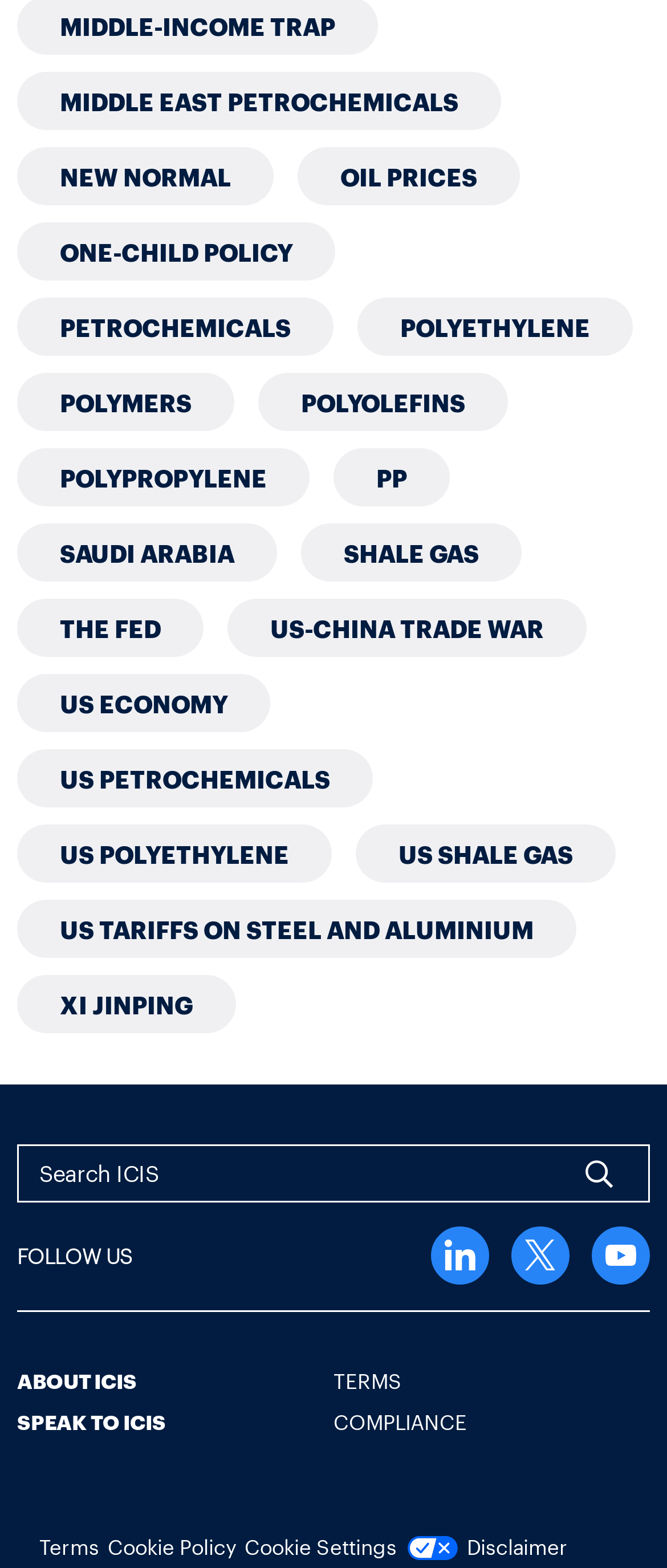Answer the following inquiry with a single word or phrase:
What is the category of 'Xi Jinping'?

Person